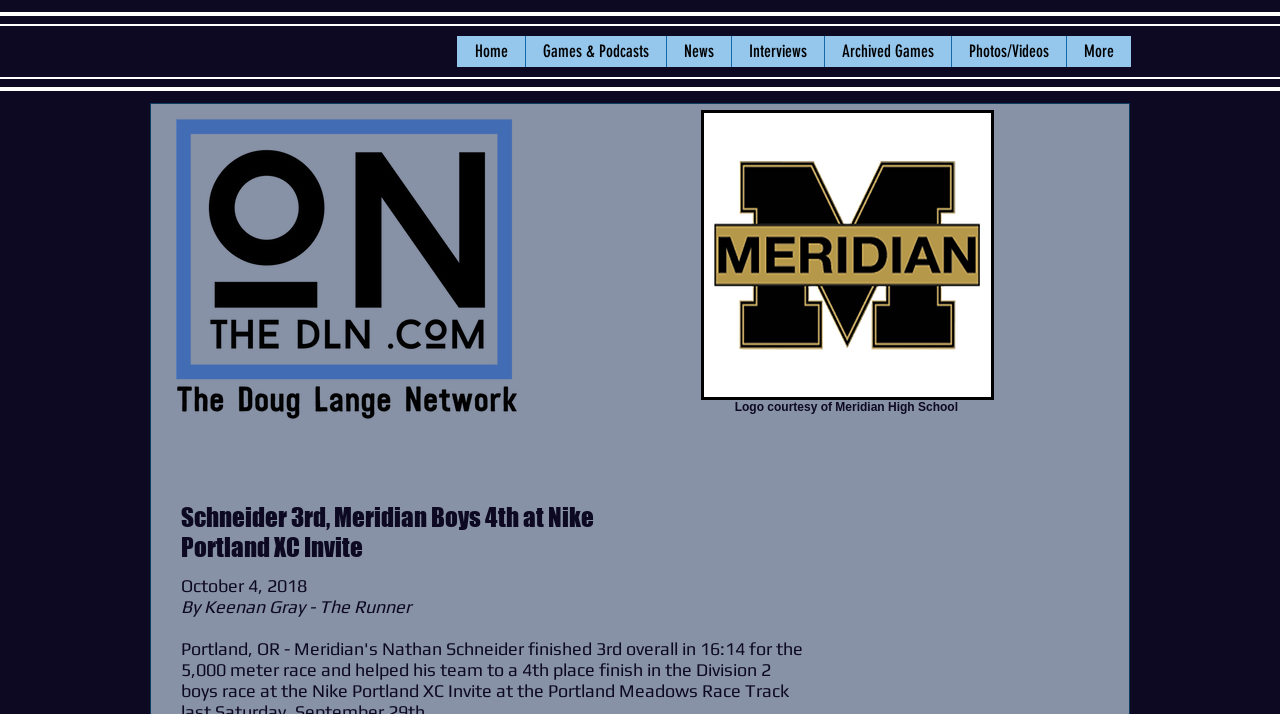Can you find the bounding box coordinates for the element that needs to be clicked to execute this instruction: "Click the Home link"? The coordinates should be given as four float numbers between 0 and 1, i.e., [left, top, right, bottom].

[0.357, 0.05, 0.41, 0.094]